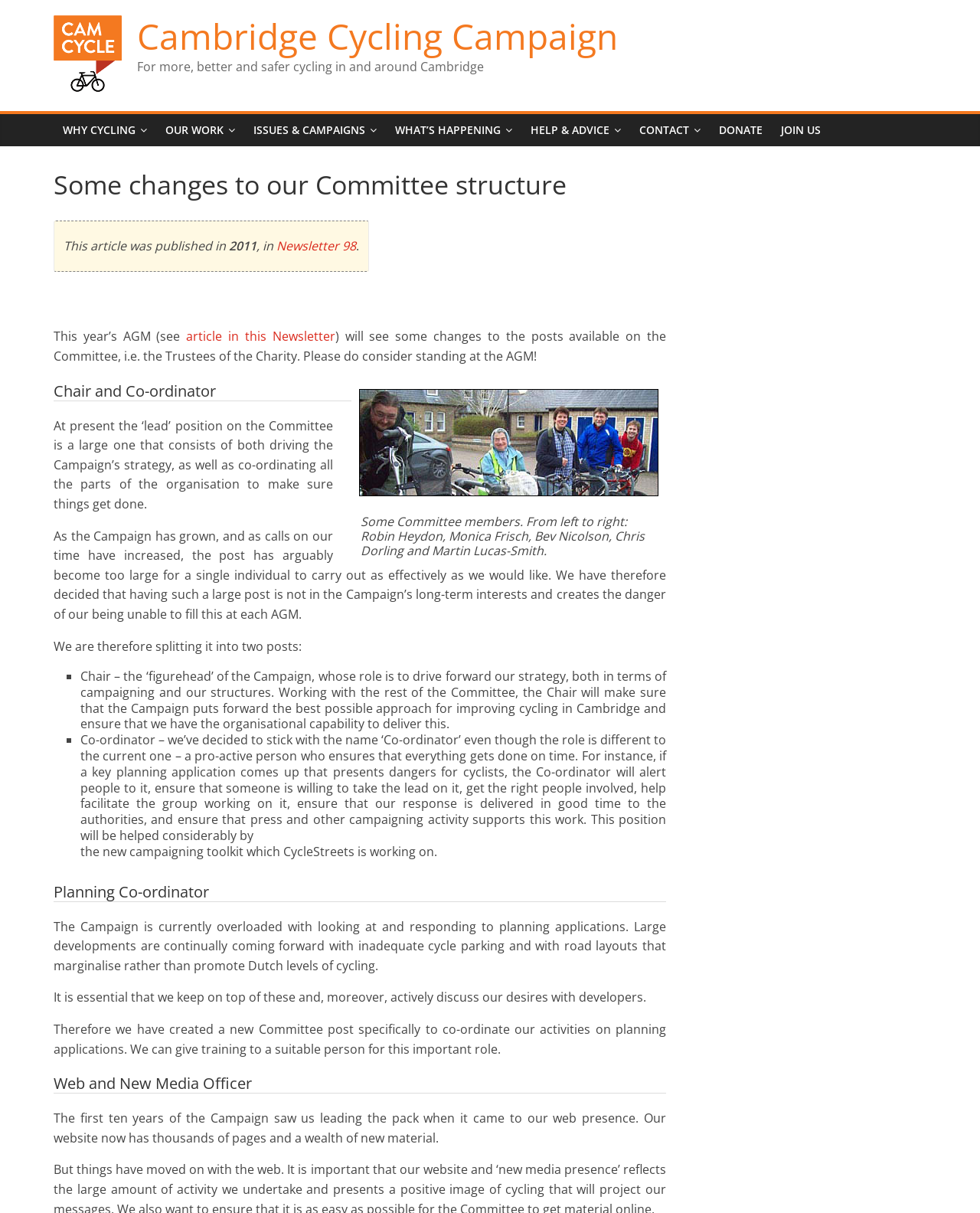Find the bounding box of the web element that fits this description: "Cambridge Cycling Campaign".

[0.14, 0.01, 0.63, 0.049]